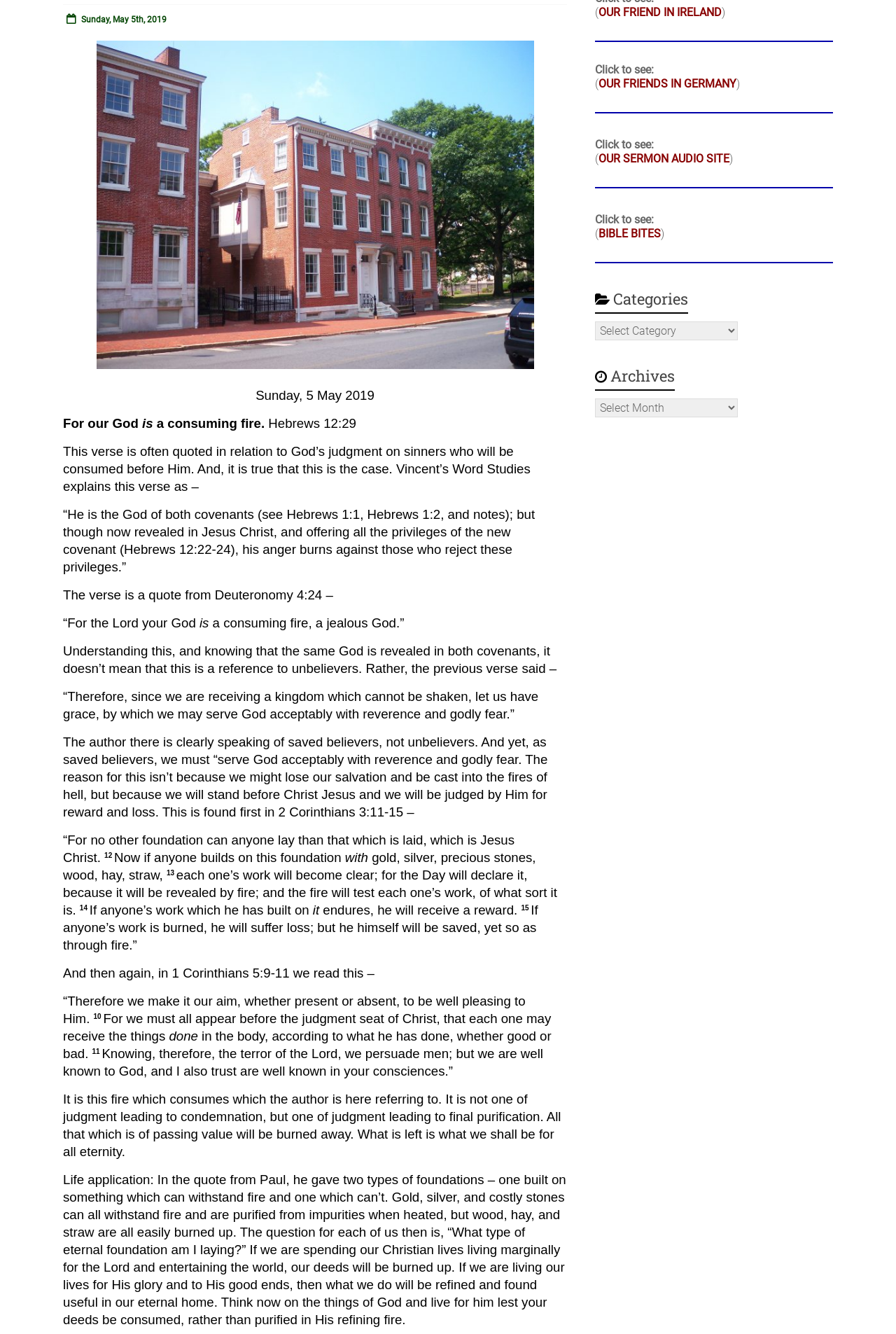Highlight the bounding box of the UI element that corresponds to this description: "OUR FRIENDS IN GERMANY".

[0.668, 0.058, 0.822, 0.068]